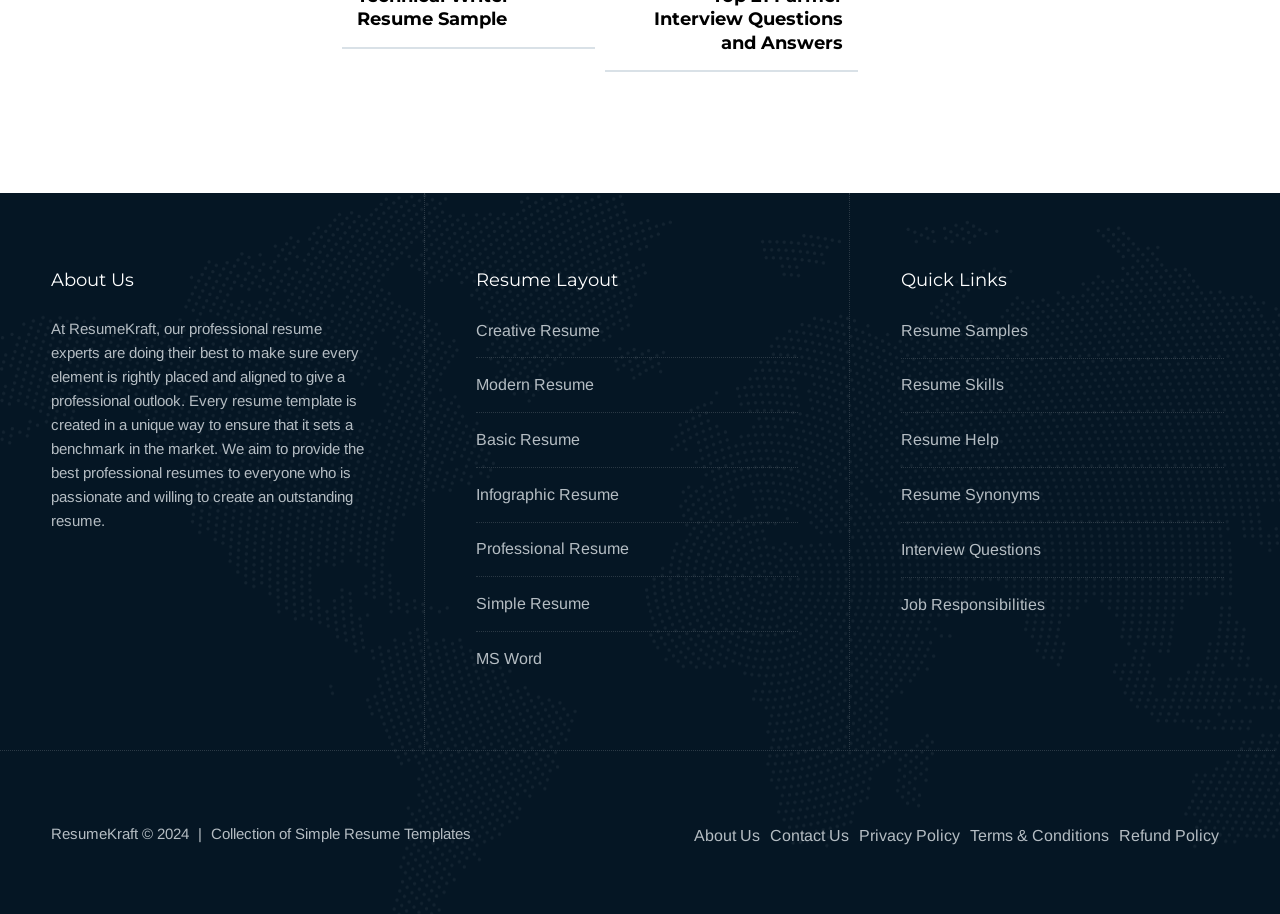Determine the bounding box coordinates of the clickable region to follow the instruction: "check Privacy Policy".

[0.671, 0.905, 0.75, 0.923]